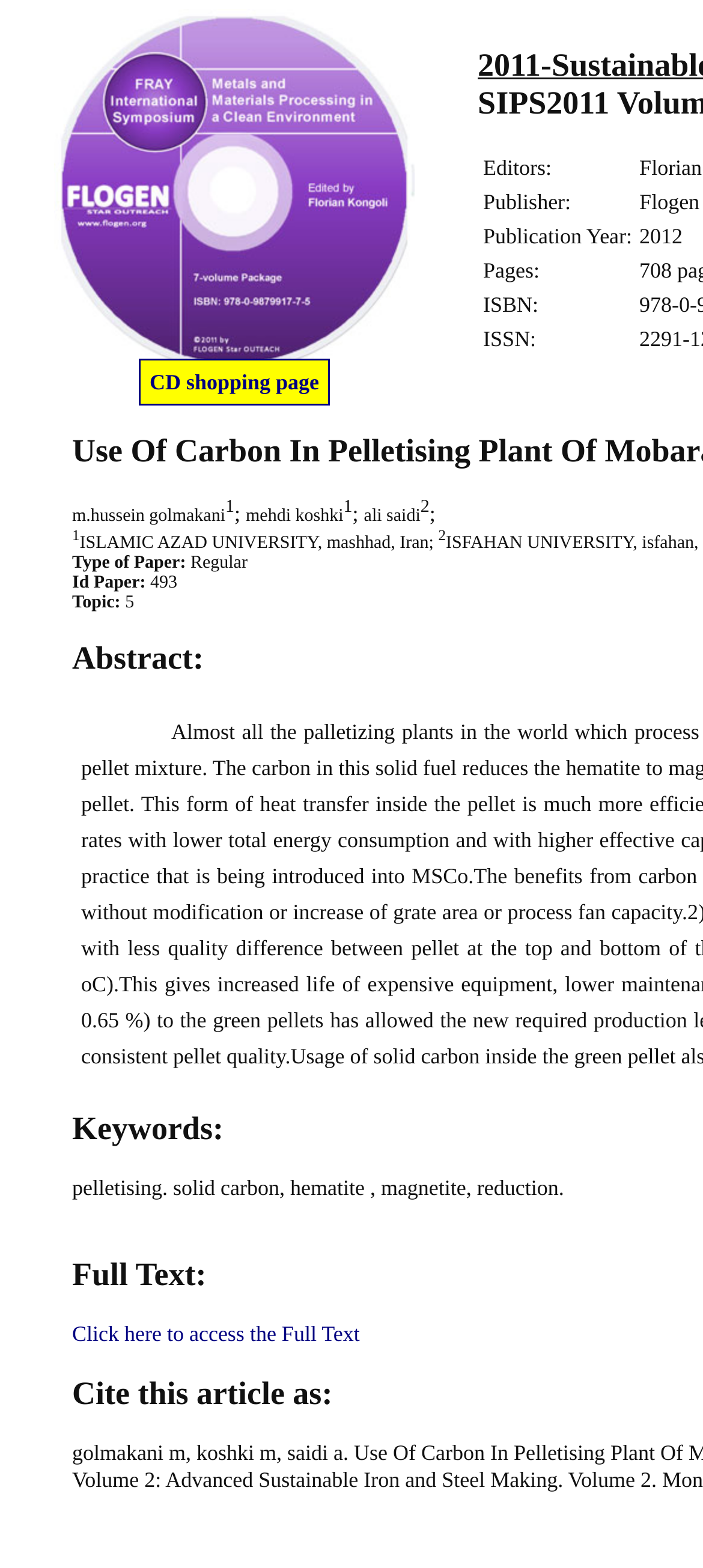Answer the question briefly using a single word or phrase: 
How many authors are listed?

3